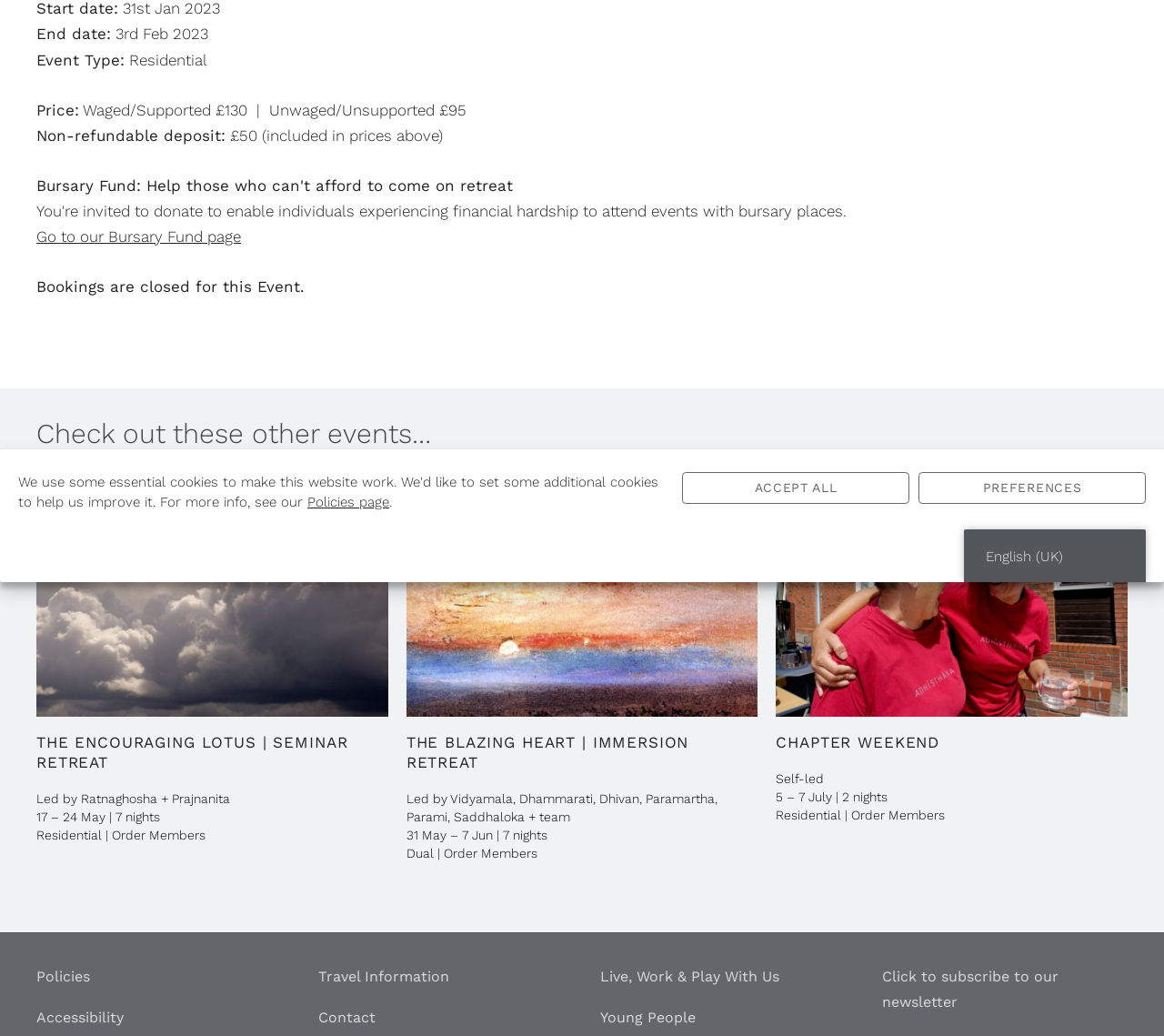Please provide the bounding box coordinates in the format (top-left x, top-left y, bottom-right x, bottom-right y). Remember, all values are floating point numbers between 0 and 1. What is the bounding box coordinate of the region described as: Policies

[0.031, 0.934, 0.077, 0.951]